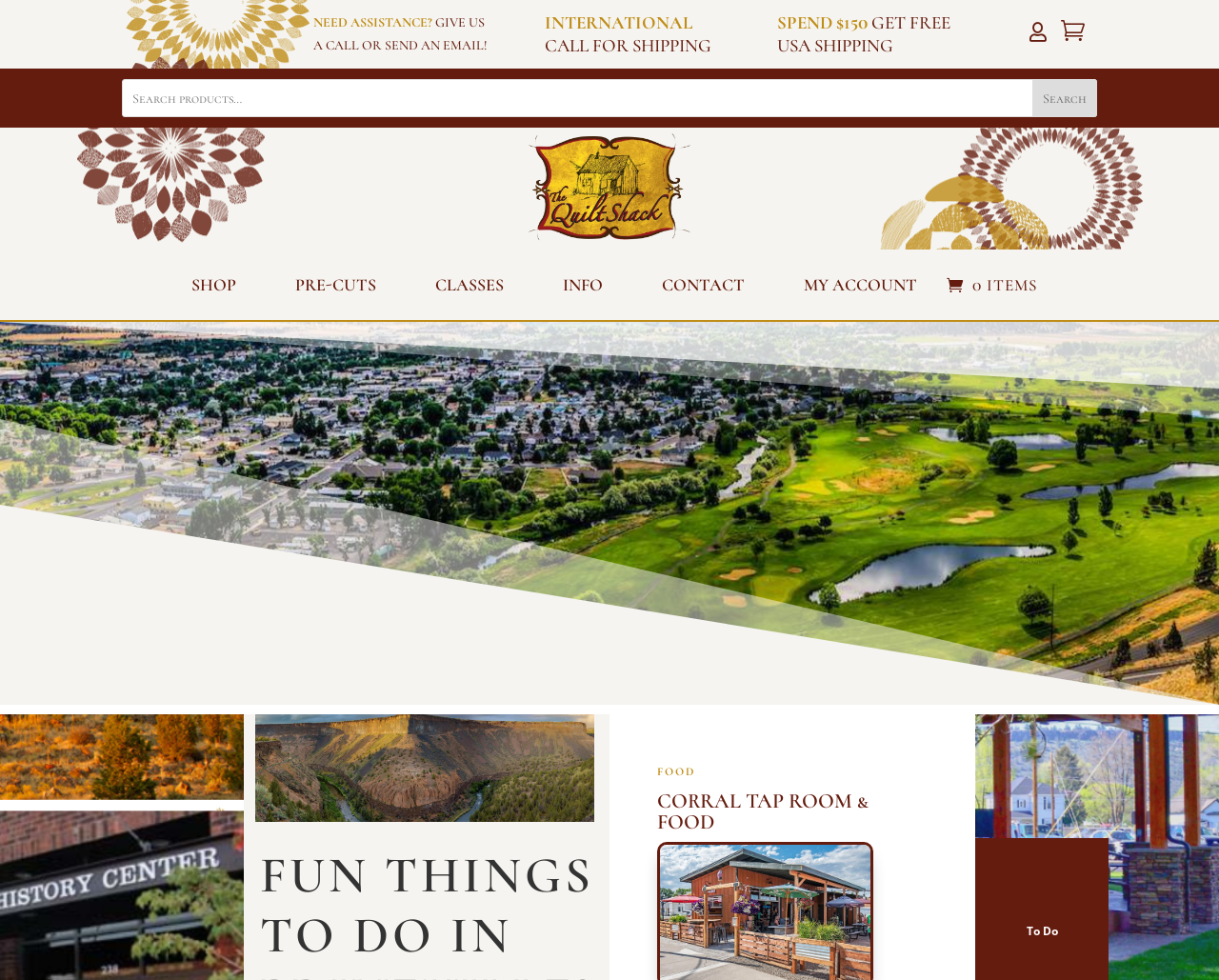Locate the bounding box coordinates of the element I should click to achieve the following instruction: "View MY ACCOUNT".

[0.643, 0.255, 0.768, 0.327]